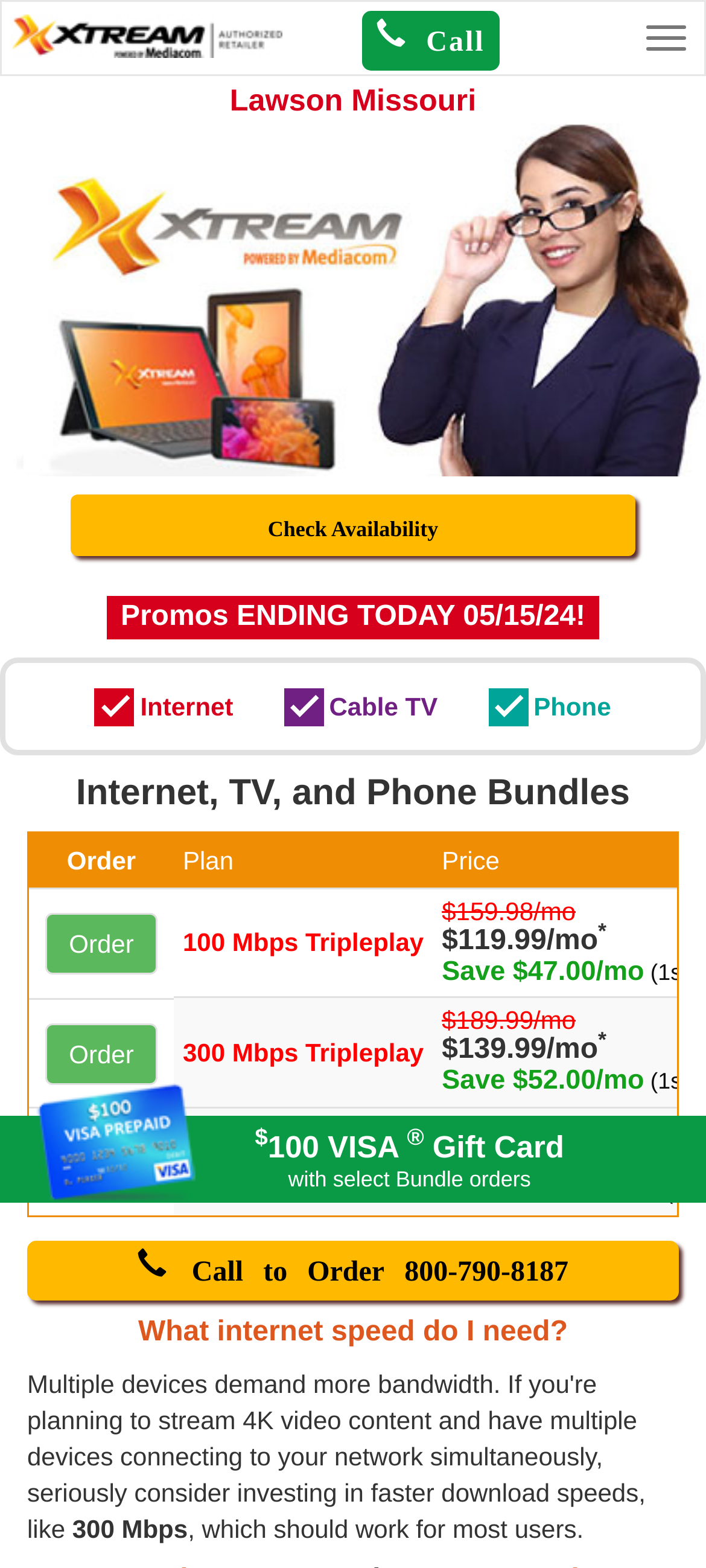Identify the bounding box of the HTML element described here: "Toggle navigation". Provide the coordinates as four float numbers between 0 and 1: [left, top, right, bottom].

[0.89, 0.006, 0.997, 0.043]